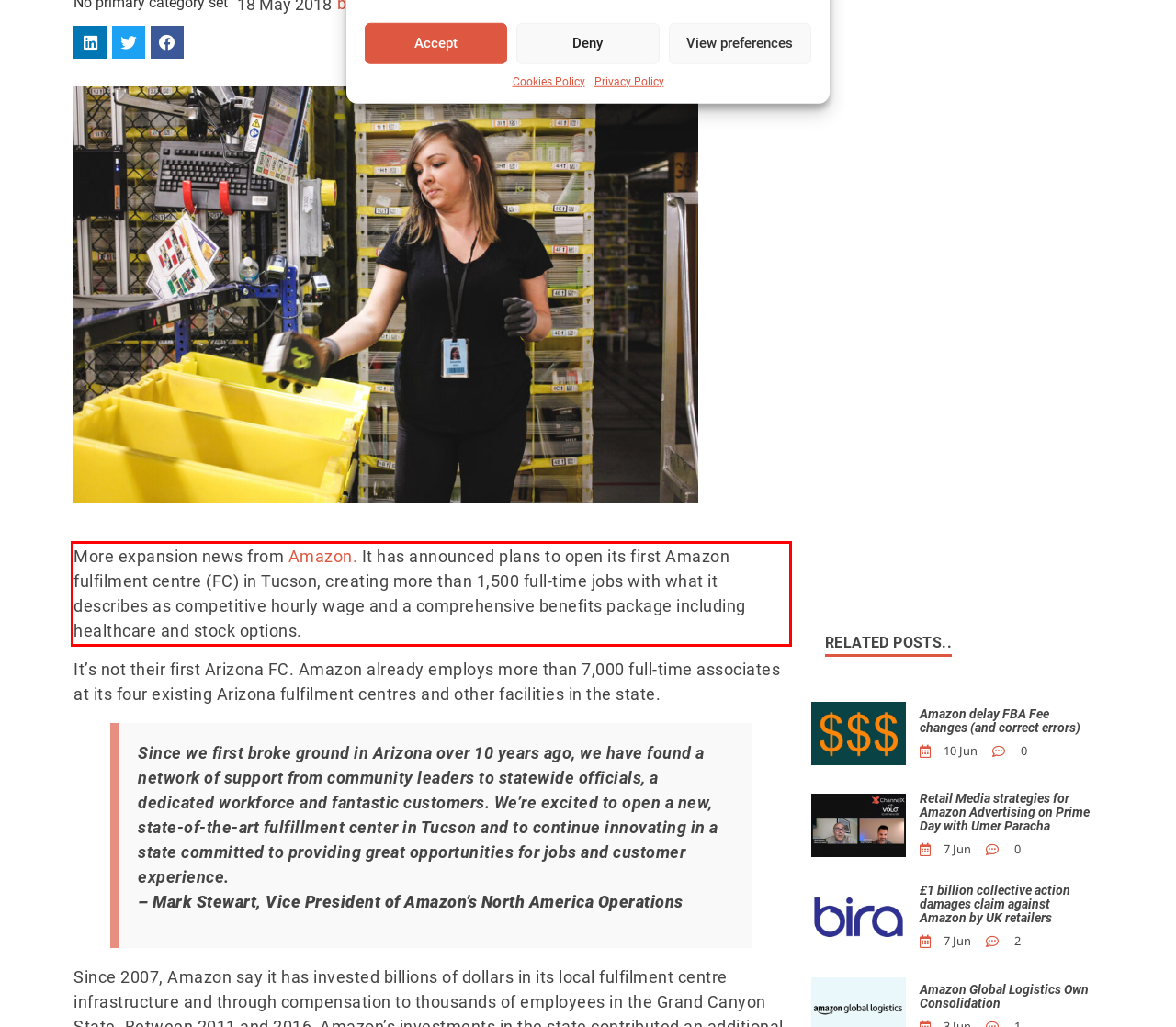Please examine the webpage screenshot and extract the text within the red bounding box using OCR.

More expansion news from Amazon. It has announced plans to open its first Amazon fulfilment centre (FC) in Tucson, creating more than 1,500 full-time jobs with what it describes as competitive hourly wage and a comprehensive benefits package including healthcare and stock options.